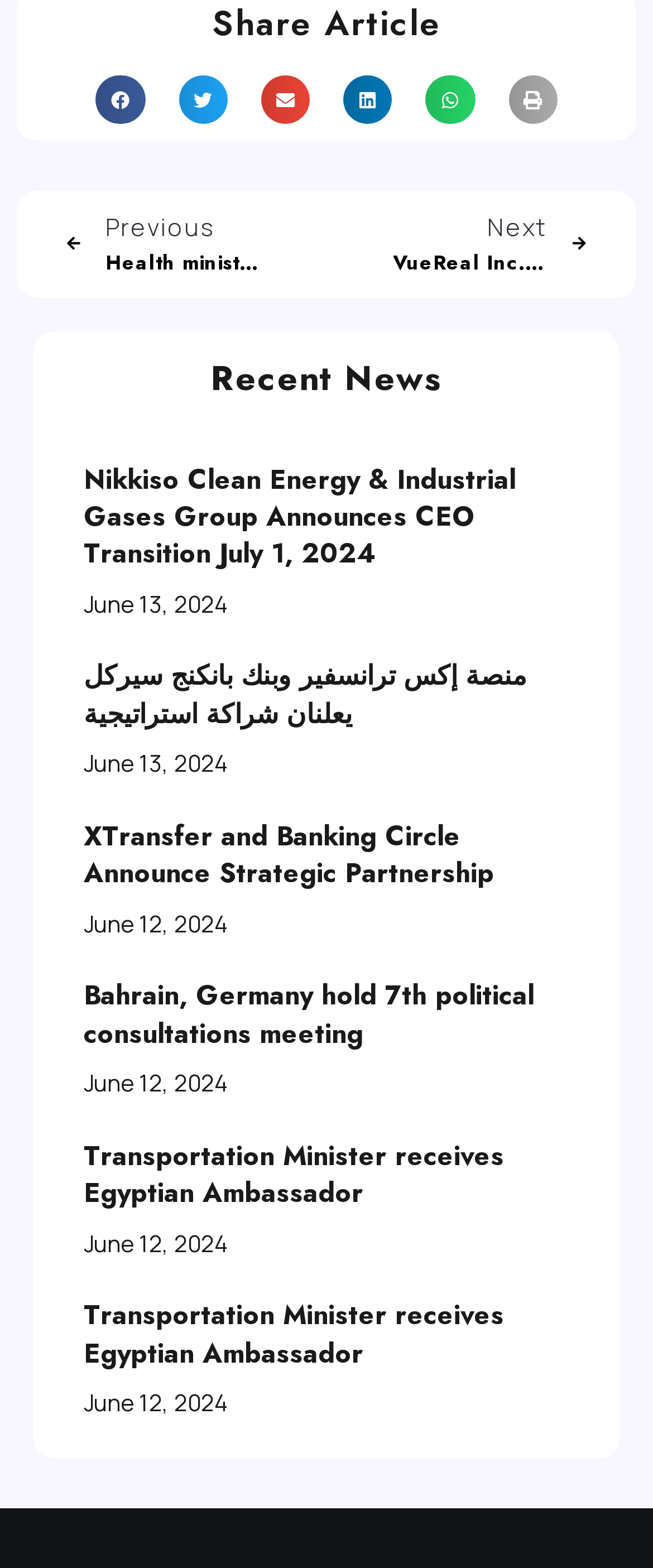Using the format (top-left x, top-left y, bottom-right x, bottom-right y), provide the bounding box coordinates for the described UI element. All values should be floating point numbers between 0 and 1: Transportation Minister receives Egyptian Ambassador

[0.128, 0.827, 0.772, 0.875]